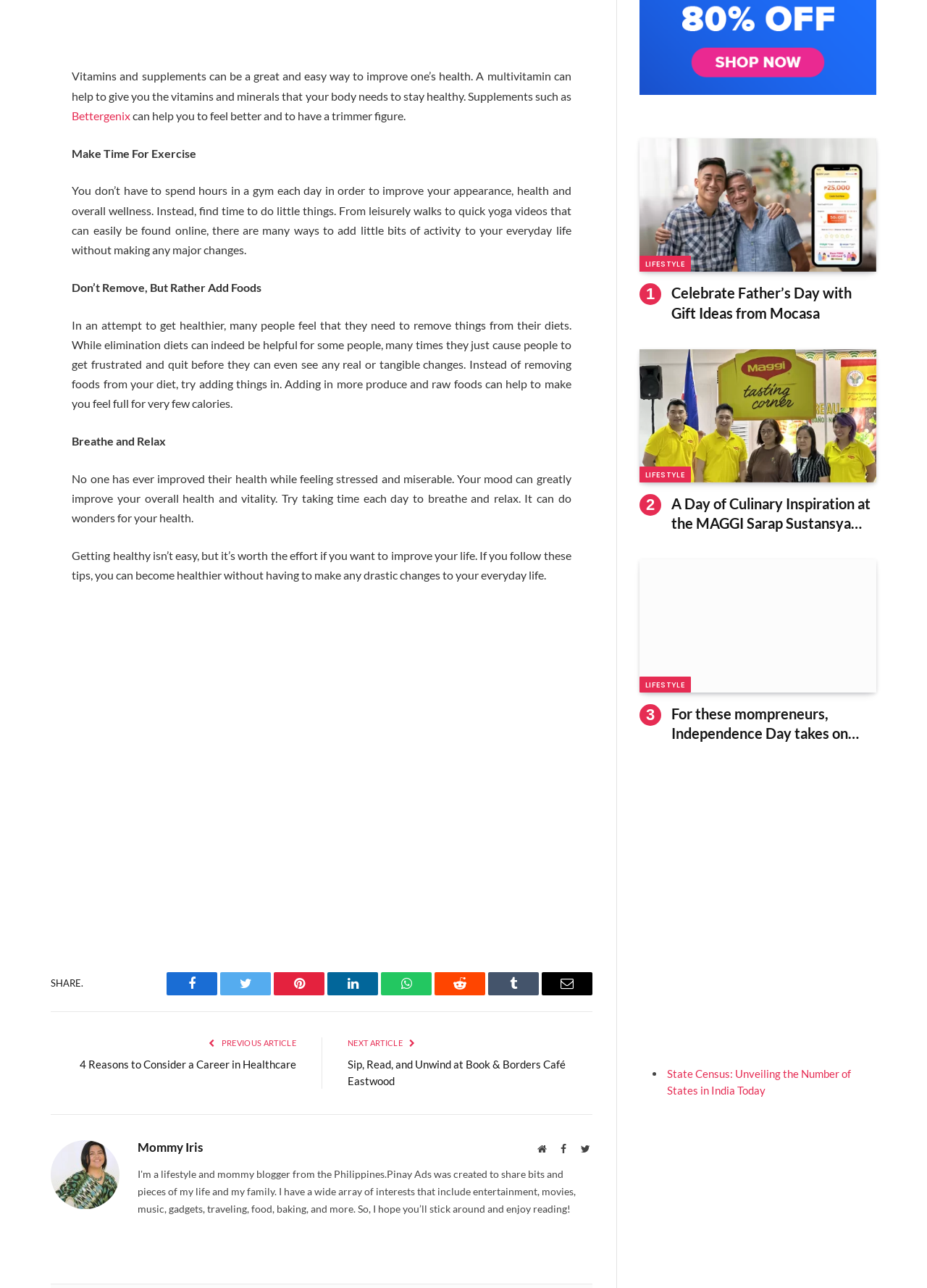Calculate the bounding box coordinates of the UI element given the description: "Twitter".

[0.238, 0.236, 0.292, 0.254]